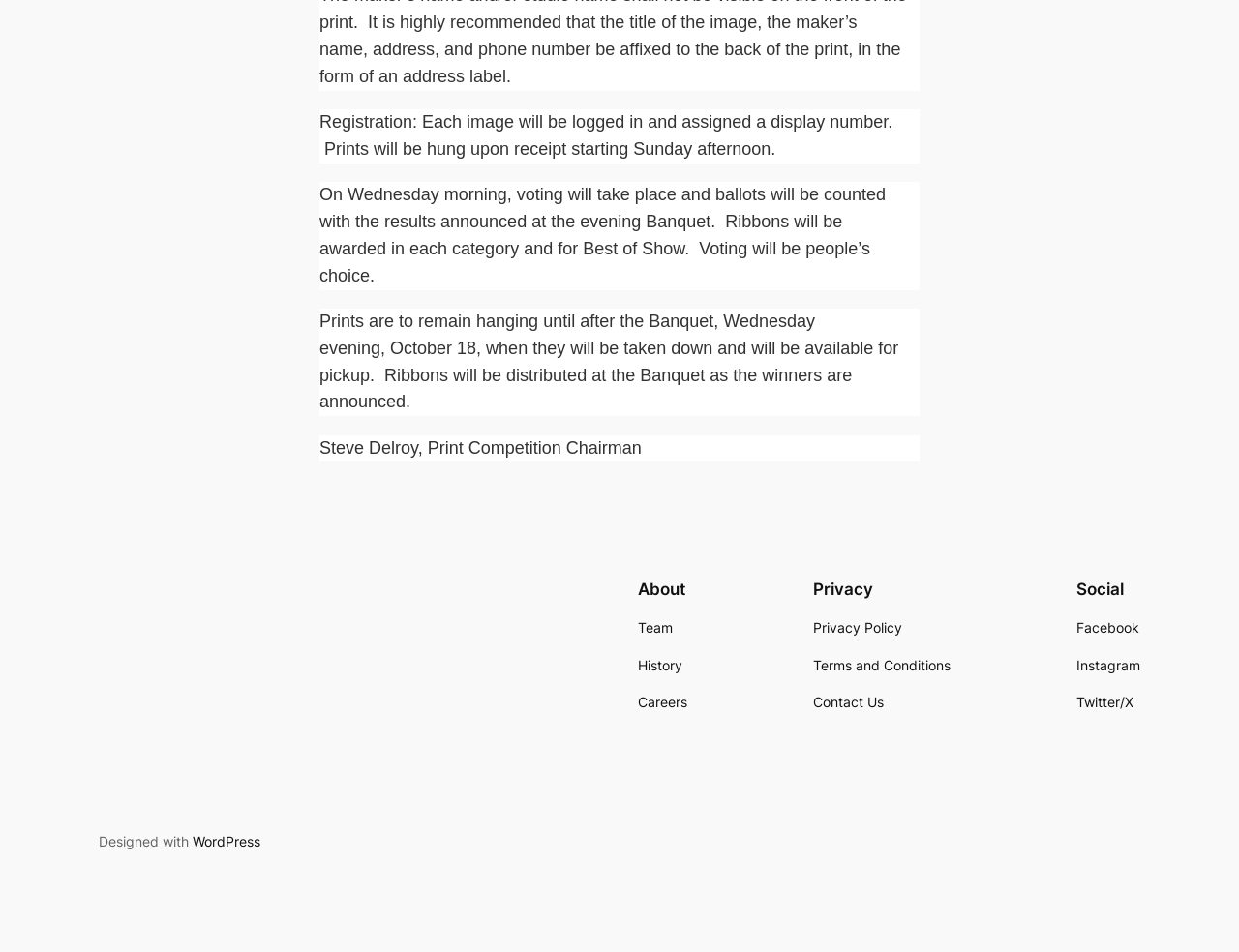Can you specify the bounding box coordinates for the region that should be clicked to fulfill this instruction: "Learn about History".

[0.515, 0.688, 0.551, 0.71]